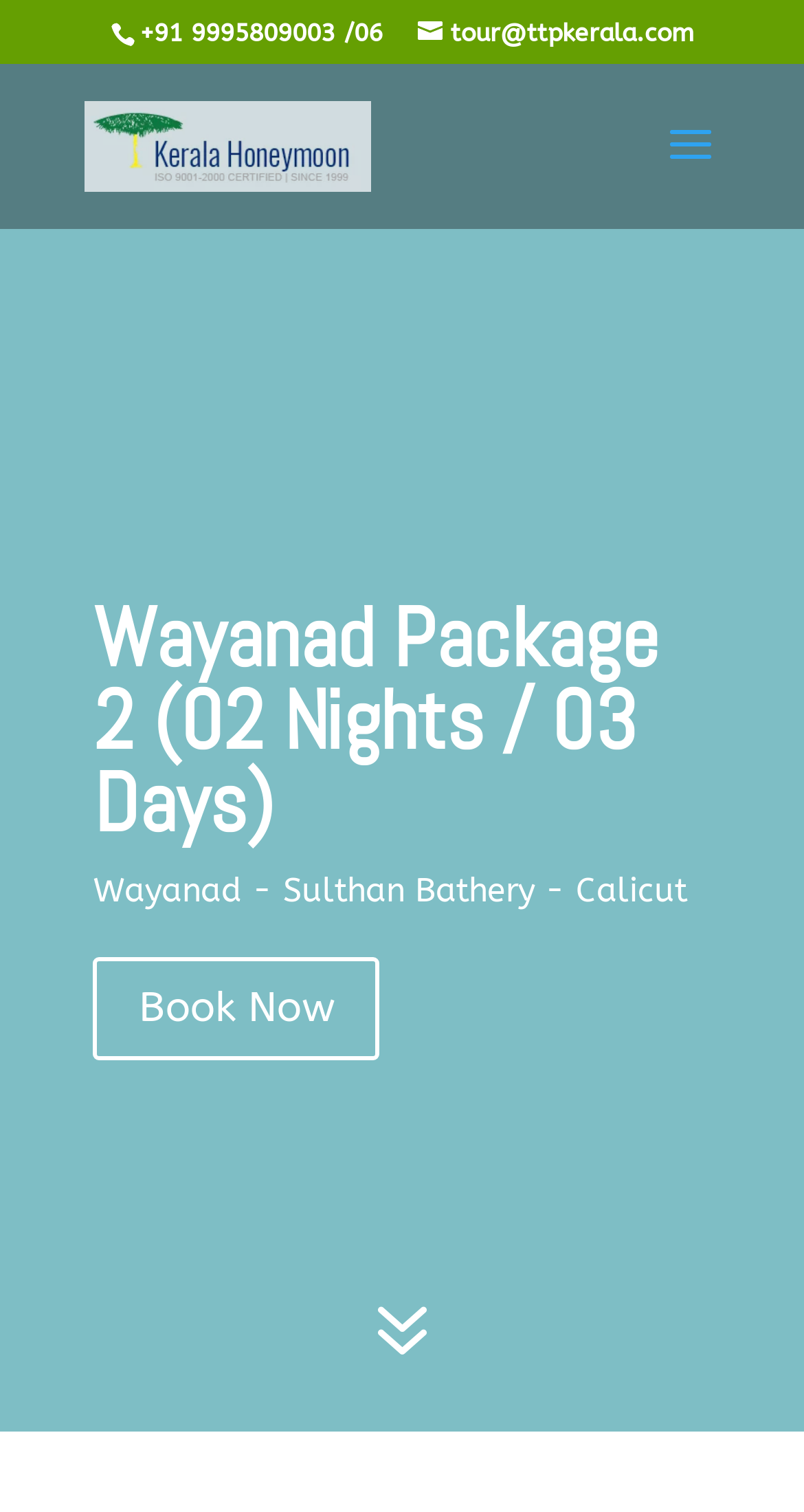Explain in detail what is displayed on the webpage.

The webpage is about Wayanad Tour Packages, specifically a 2 Nights / 3 days tour package. At the top left corner, there is a phone number '+91 9995809003 /06' and an email address 'tour@ttpkerala.com' to the right of it. Below these contact details, there is a link to 'Kerala Honeymoon Packages' with an accompanying image. 

The main content of the webpage is focused on the 'Wayanad Package 2 (02 Nights / 03 Days)' which is a heading that spans across the top half of the page. Below this heading, there is a brief description of the tour package, 'Wayanad - Sulthan Bathery - Calicut'. 

To the right of the description, there is a 'Book Now' button with a number '5' on it. At the bottom right corner of the page, there is another link with a number '7' on it.